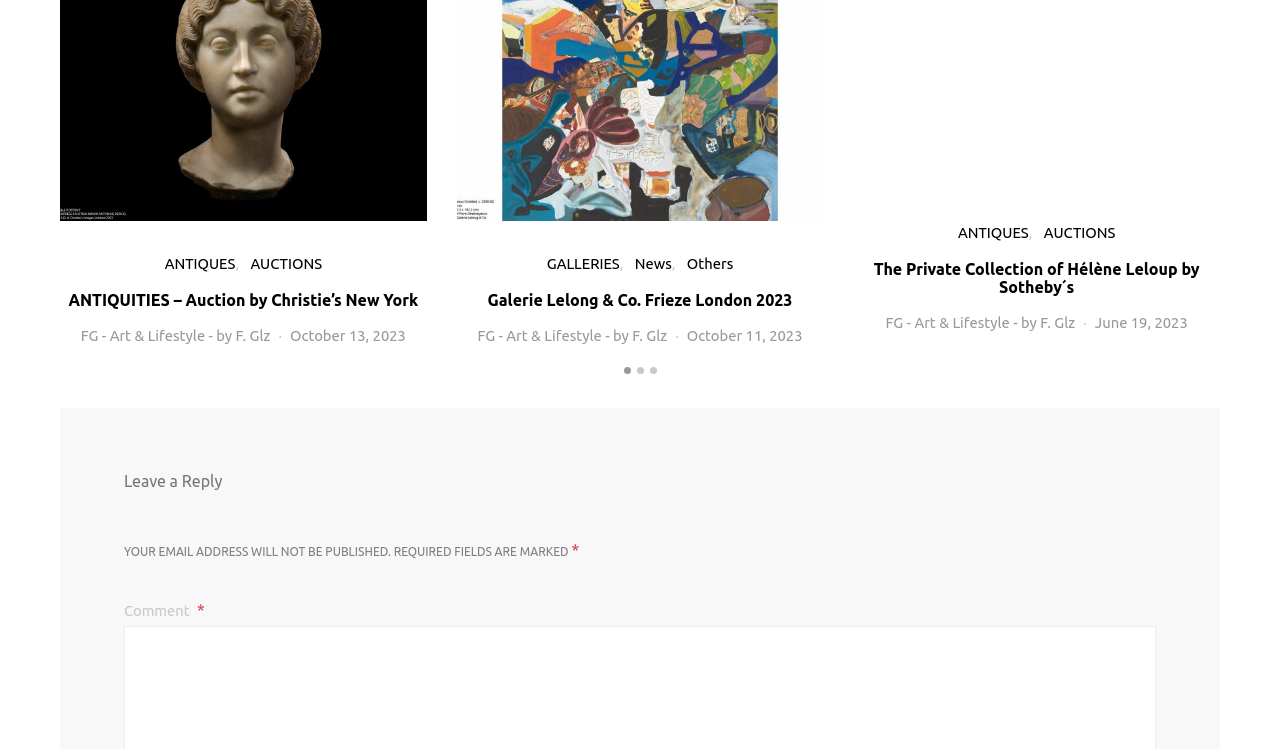Please locate the bounding box coordinates of the element's region that needs to be clicked to follow the instruction: "Leave a reply". The bounding box coordinates should be provided as four float numbers between 0 and 1, i.e., [left, top, right, bottom].

[0.097, 0.63, 0.903, 0.654]